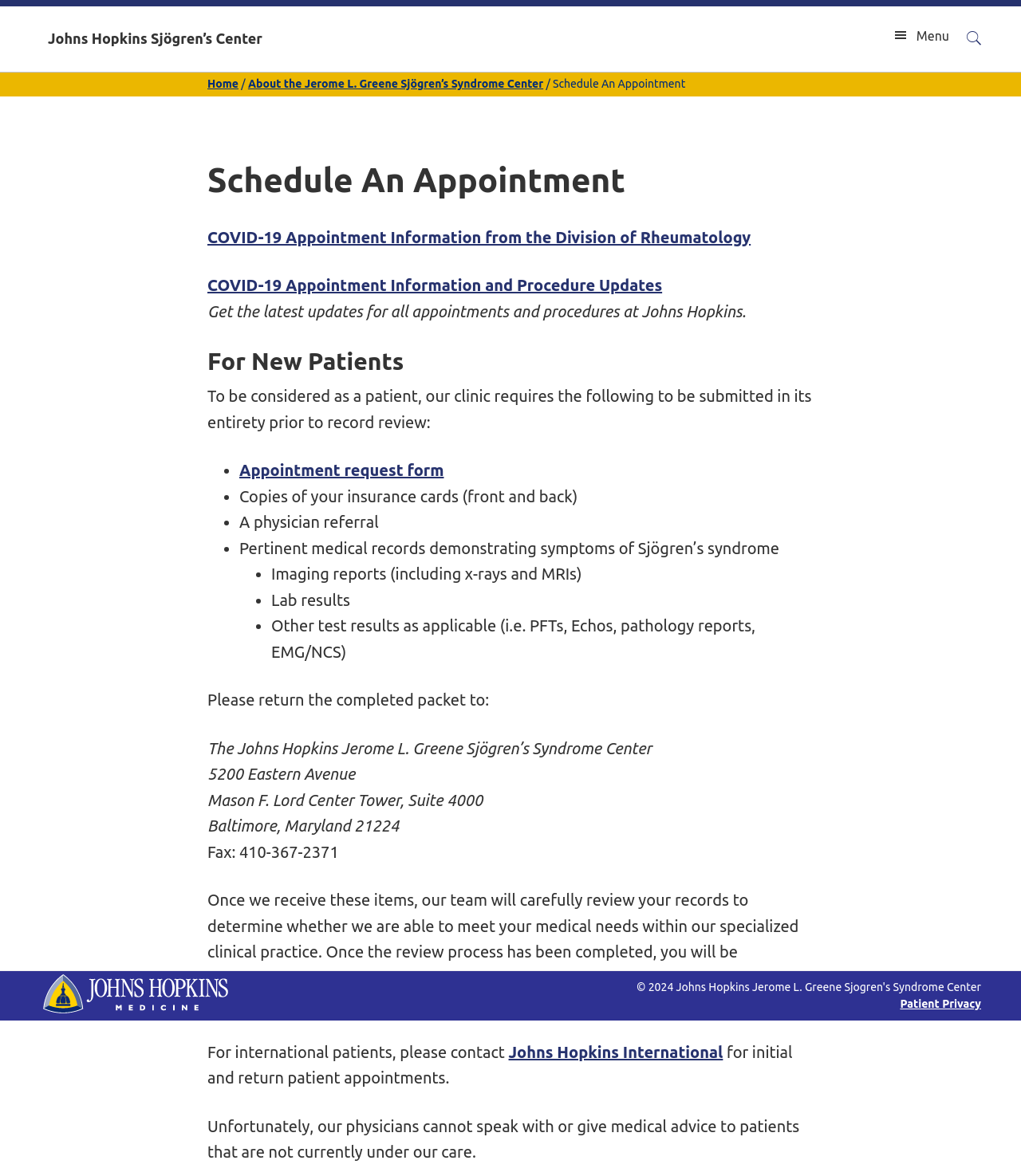Identify and provide the main heading of the webpage.

Schedule An Appointment